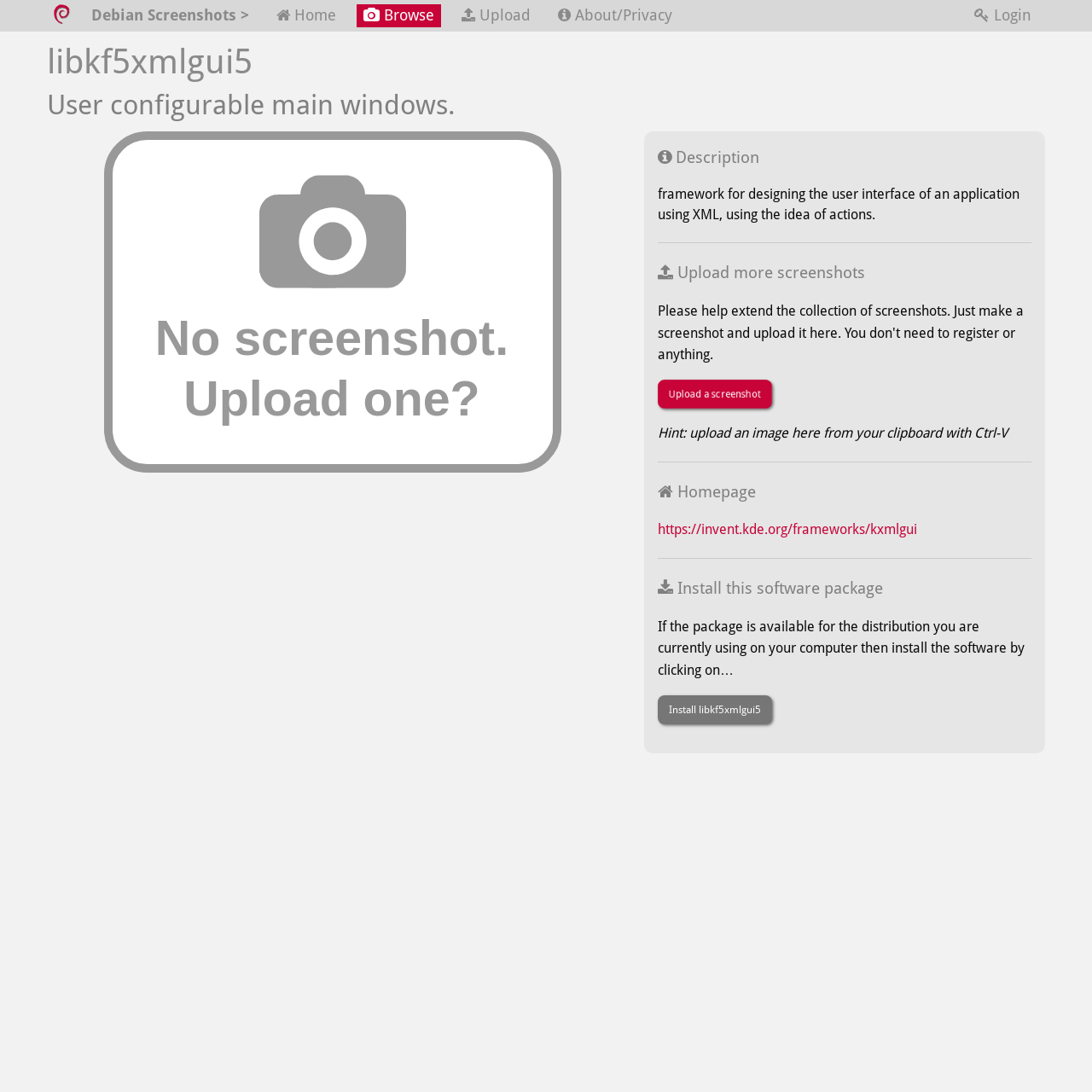Find the bounding box coordinates of the clickable area that will achieve the following instruction: "Install libkf5xmlgui5".

[0.602, 0.636, 0.707, 0.663]